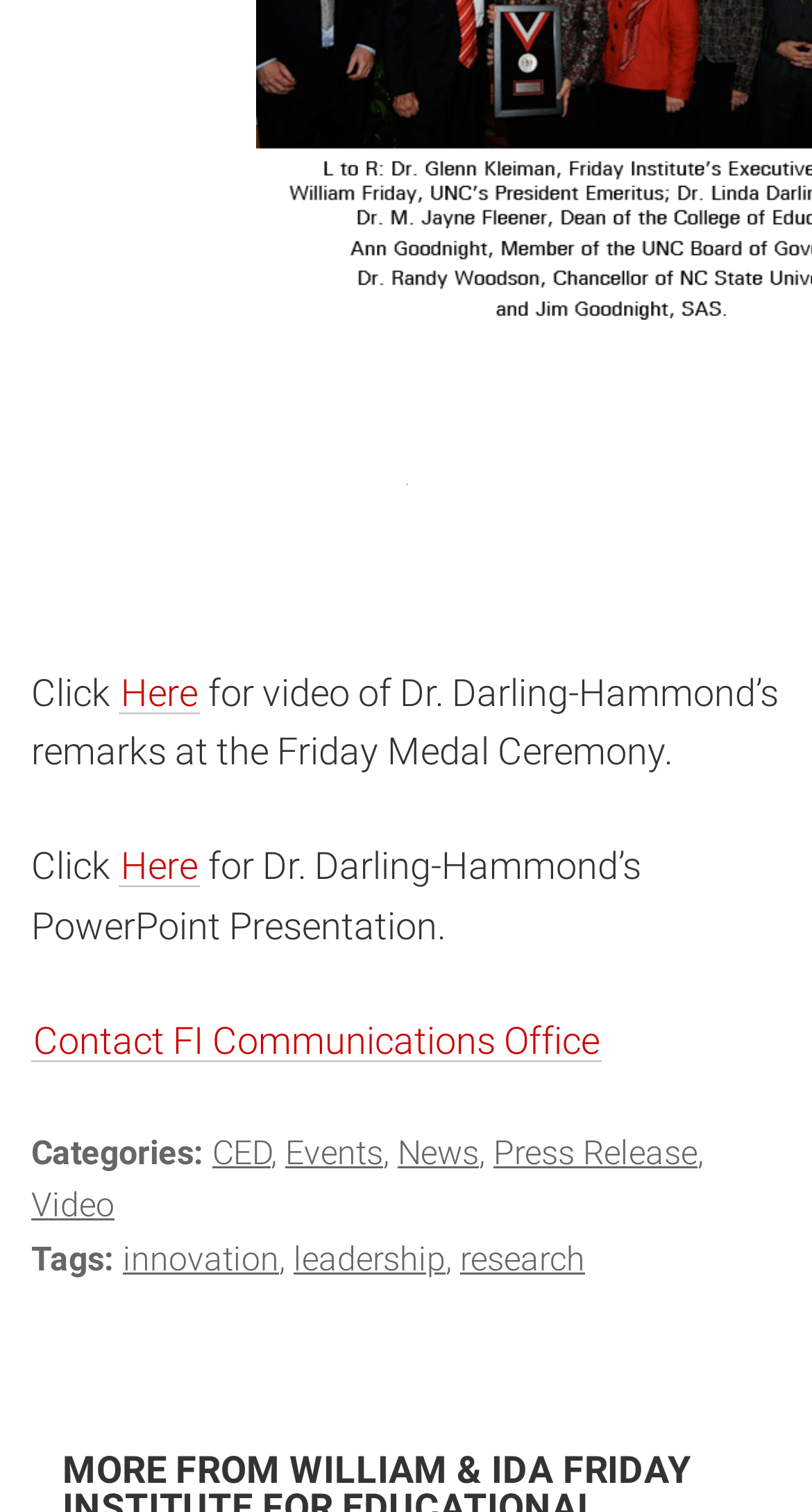What is the purpose of the link 'Contact FI Communications Office'? Using the information from the screenshot, answer with a single word or phrase.

To contact FI Communications Office